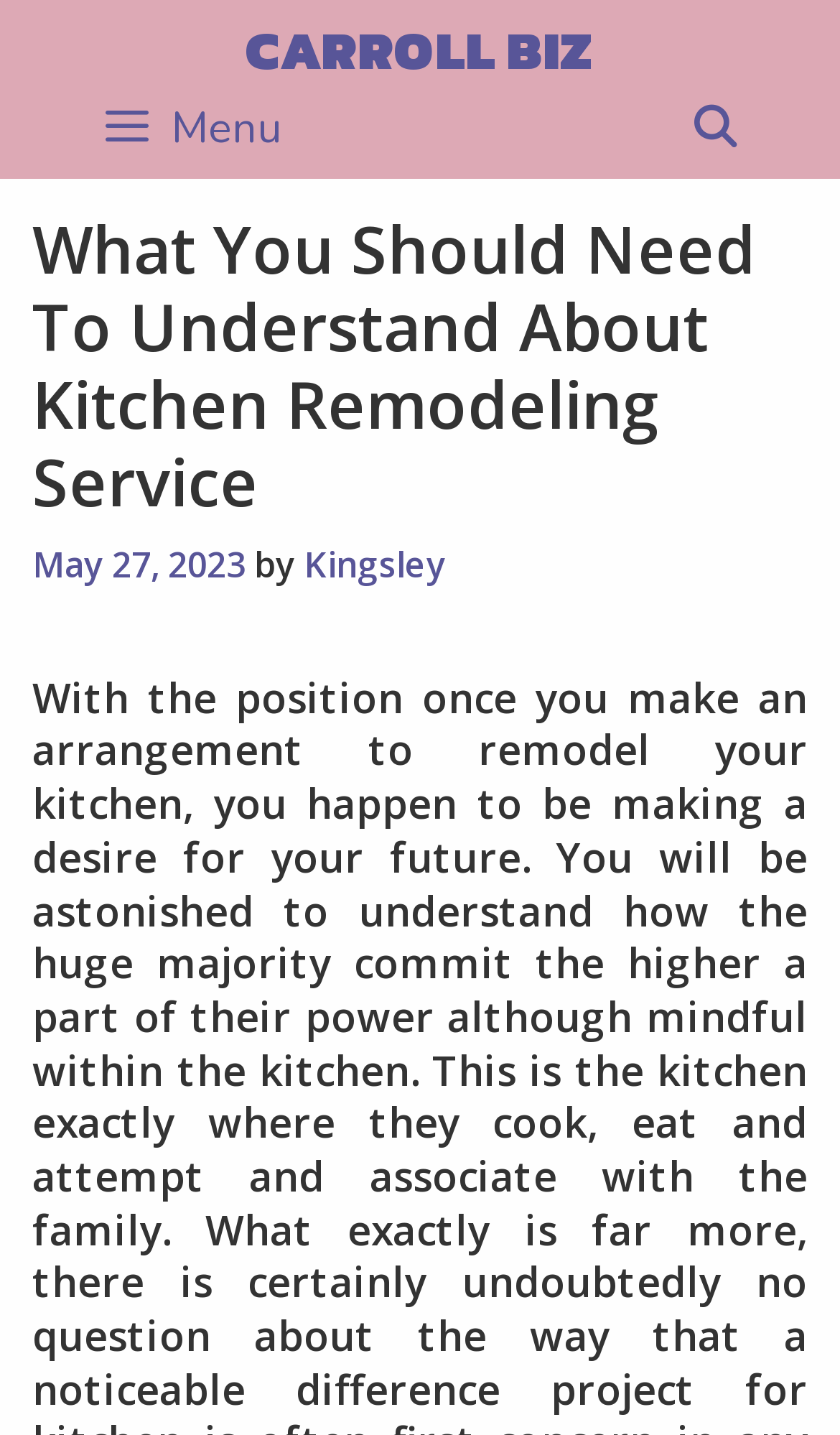Please answer the following question using a single word or phrase: What is the date of the article?

May 27, 2023